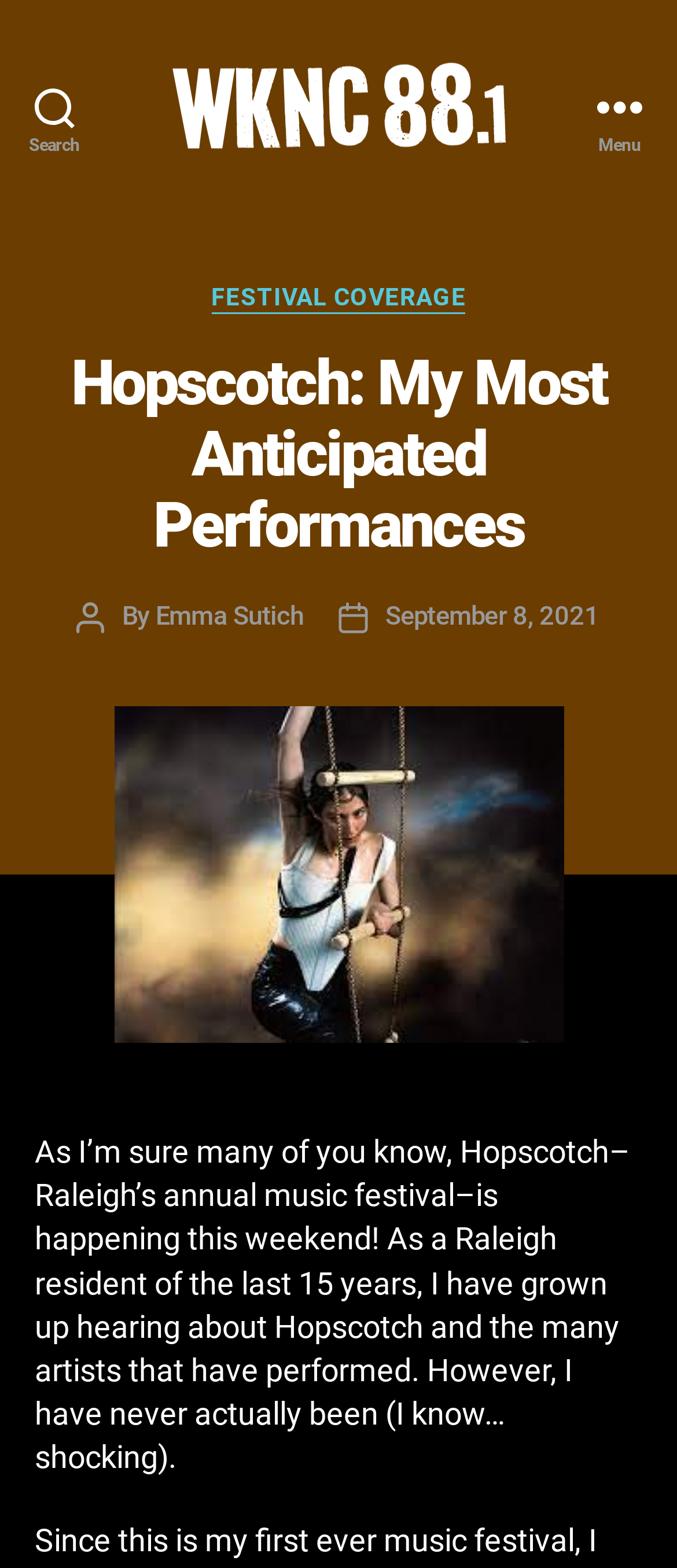What is the author of the post?
Using the image as a reference, answer the question with a short word or phrase.

Emma Sutich